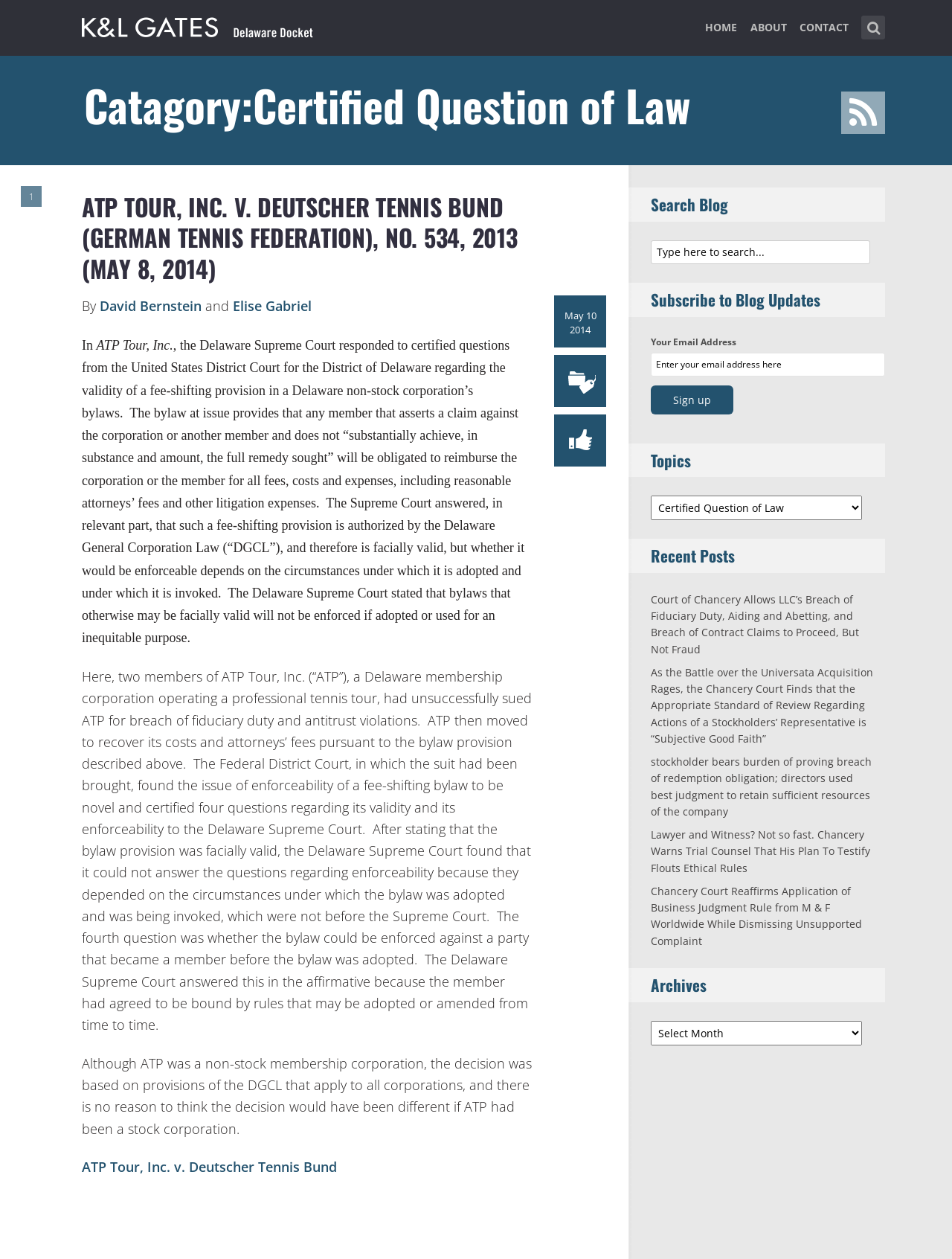Please identify the bounding box coordinates of the element's region that I should click in order to complete the following instruction: "Subscribe to blog updates". The bounding box coordinates consist of four float numbers between 0 and 1, i.e., [left, top, right, bottom].

[0.684, 0.28, 0.93, 0.299]